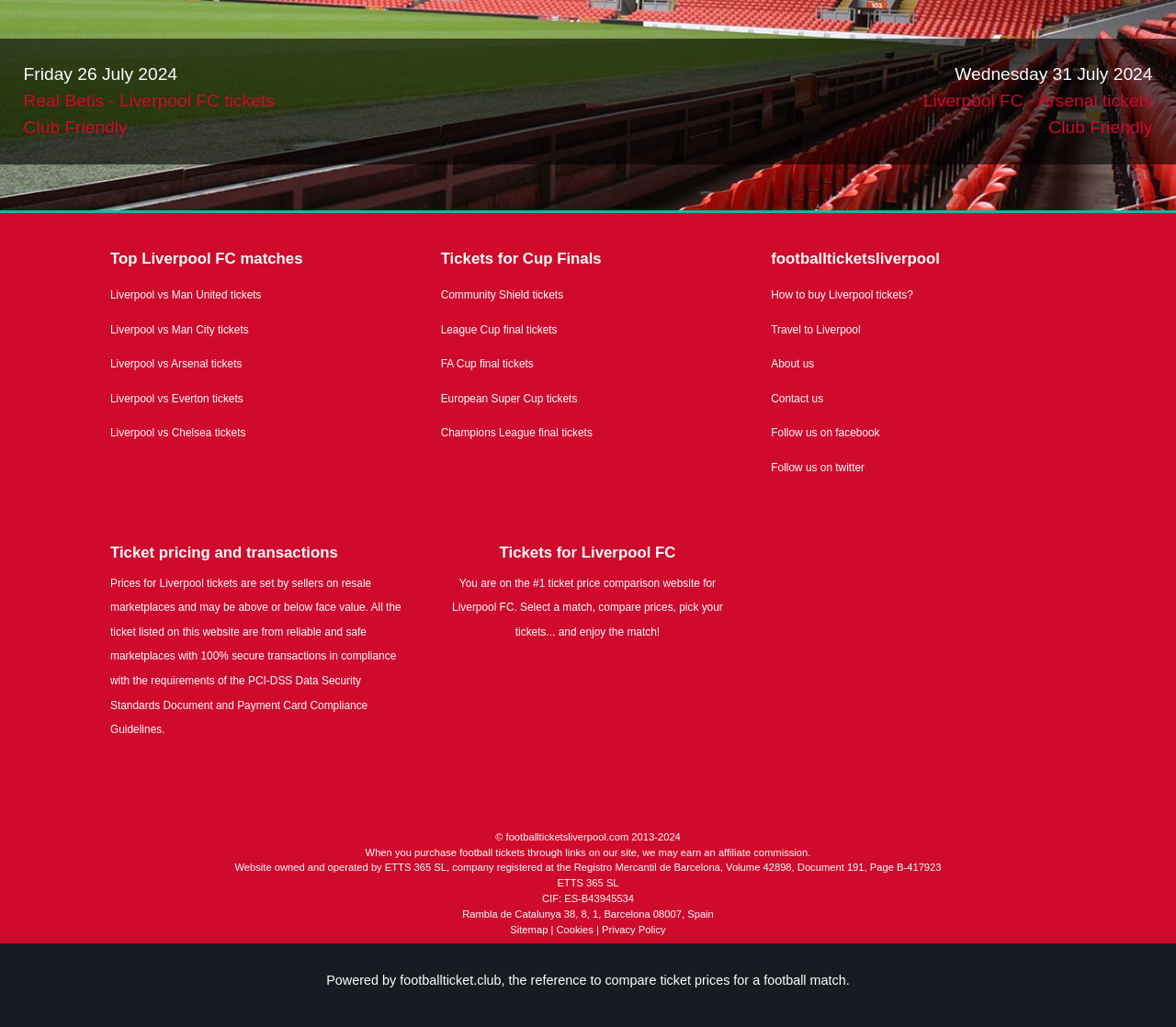Use one word or a short phrase to answer the question provided: 
What is the purpose of the website?

Compare ticket prices for Liverpool FC